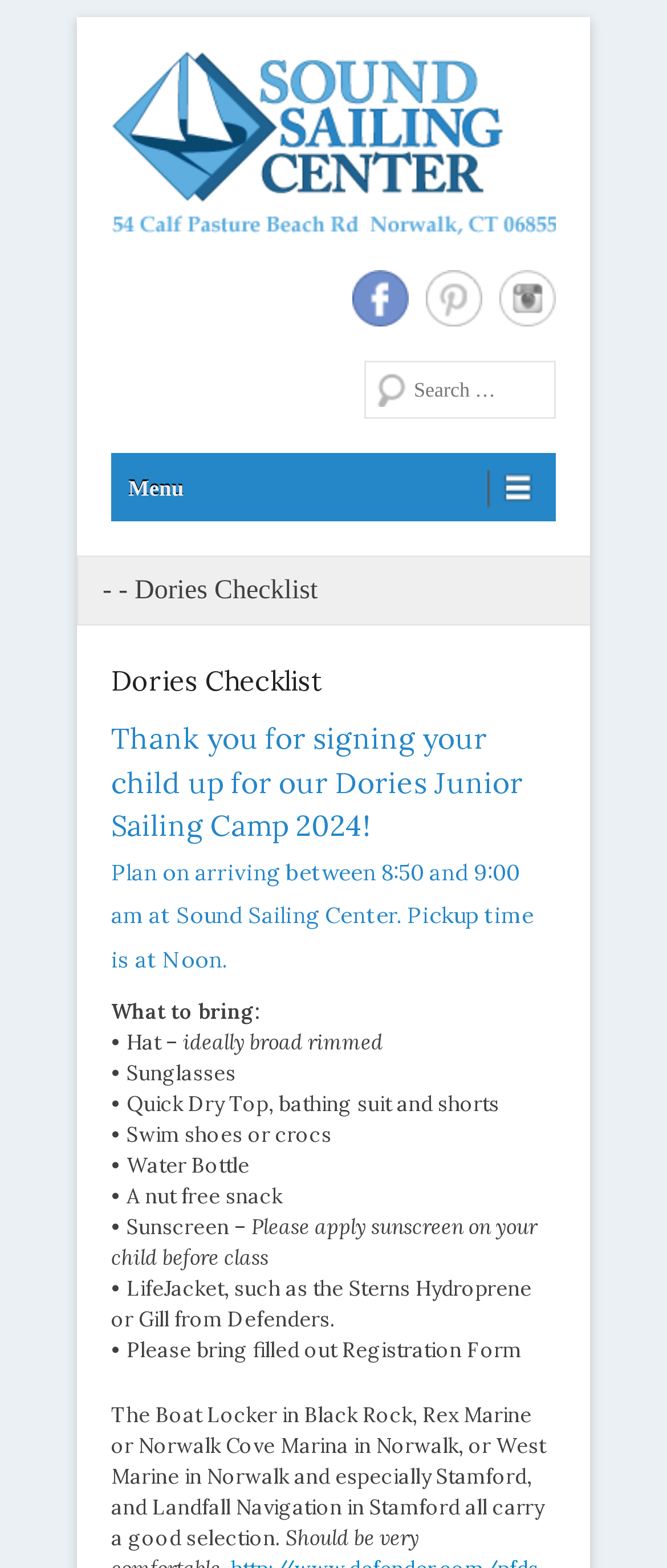Please identify the coordinates of the bounding box that should be clicked to fulfill this instruction: "Visit Sound Sailing Center Facebook page".

[0.528, 0.173, 0.613, 0.209]